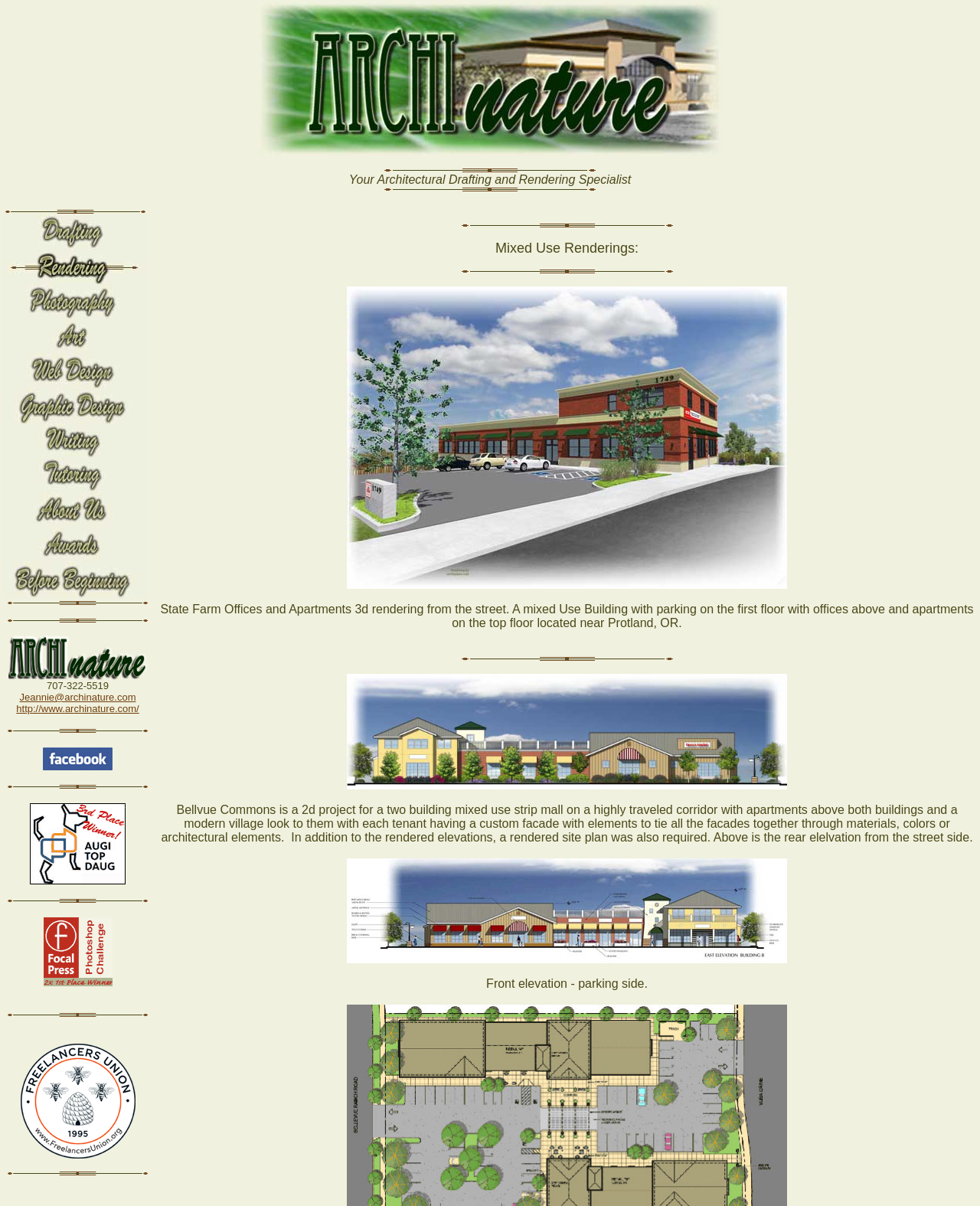How many renderings are shown on the webpage?
Kindly give a detailed and elaborate answer to the question.

There are three renderings shown on the webpage, each with a corresponding description. The first rendering is of a mixed-use building, the second is of Bellvue Commons, and the third is of the rear elevation of Bellvue Commons.